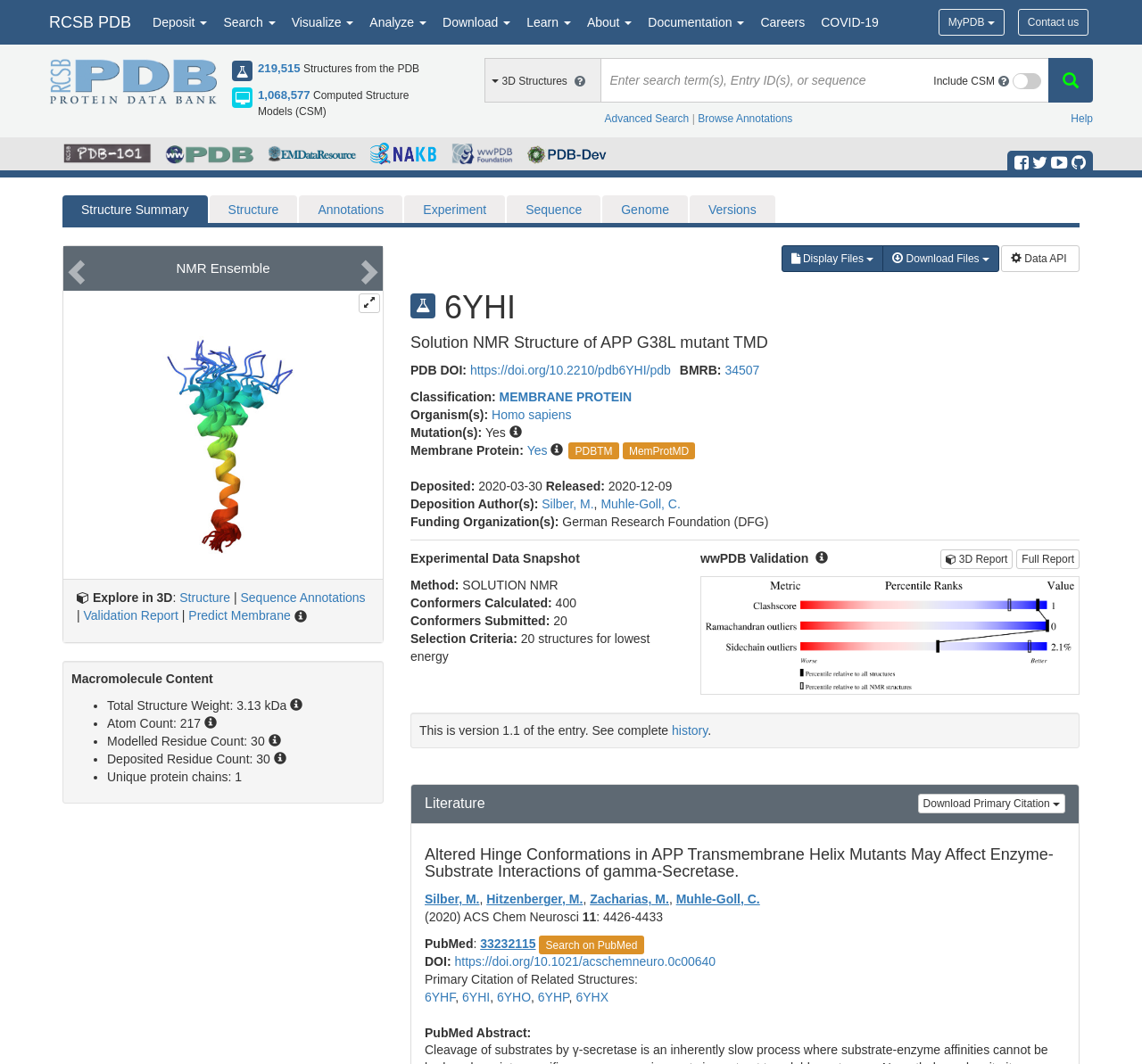Provide the bounding box coordinates of the HTML element this sentence describes: "parent_node: NMR Ensemble".

[0.314, 0.276, 0.333, 0.294]